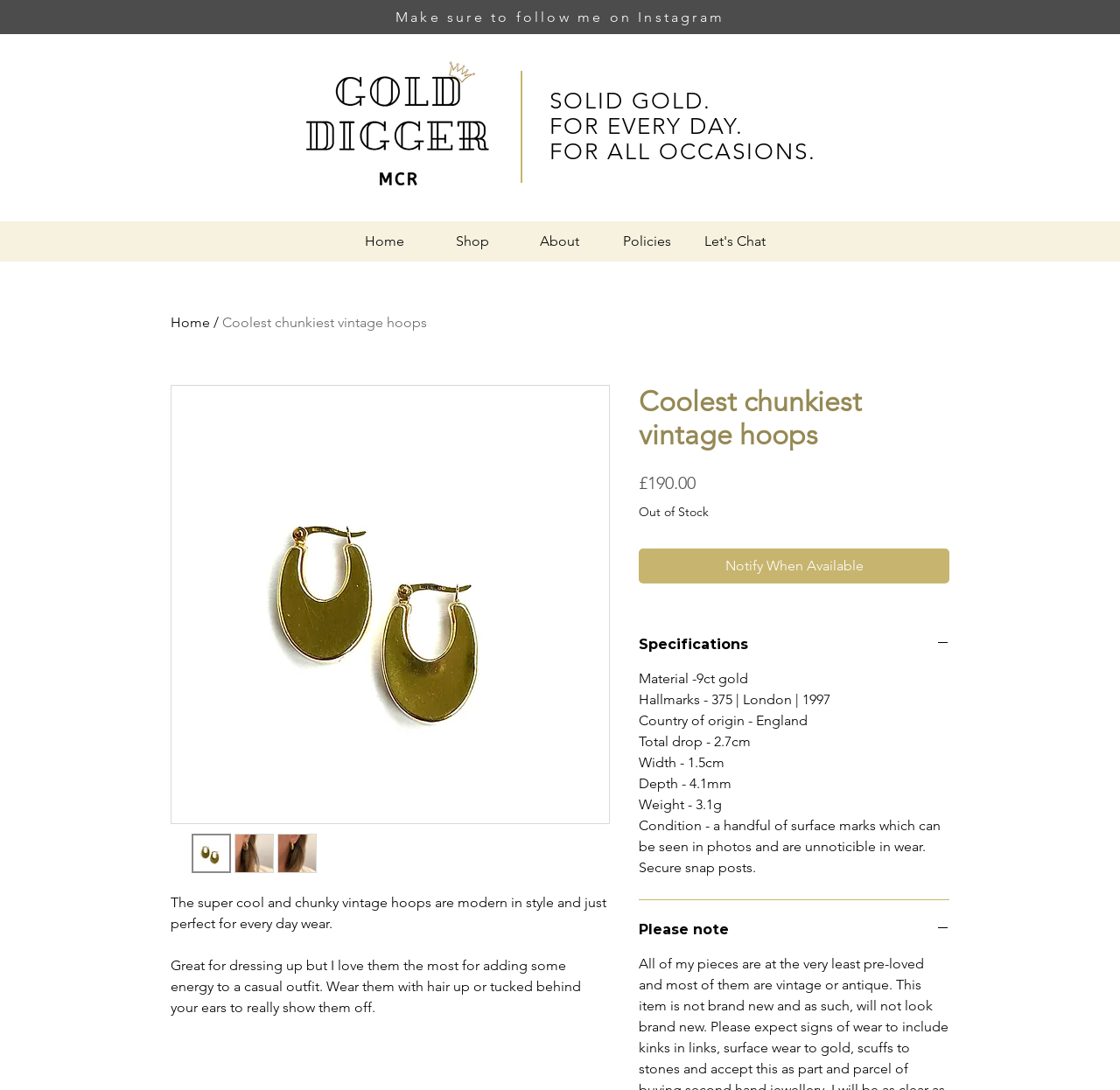Please find the bounding box coordinates of the element that you should click to achieve the following instruction: "Click the 'Please note' button". The coordinates should be presented as four float numbers between 0 and 1: [left, top, right, bottom].

[0.57, 0.845, 0.848, 0.861]